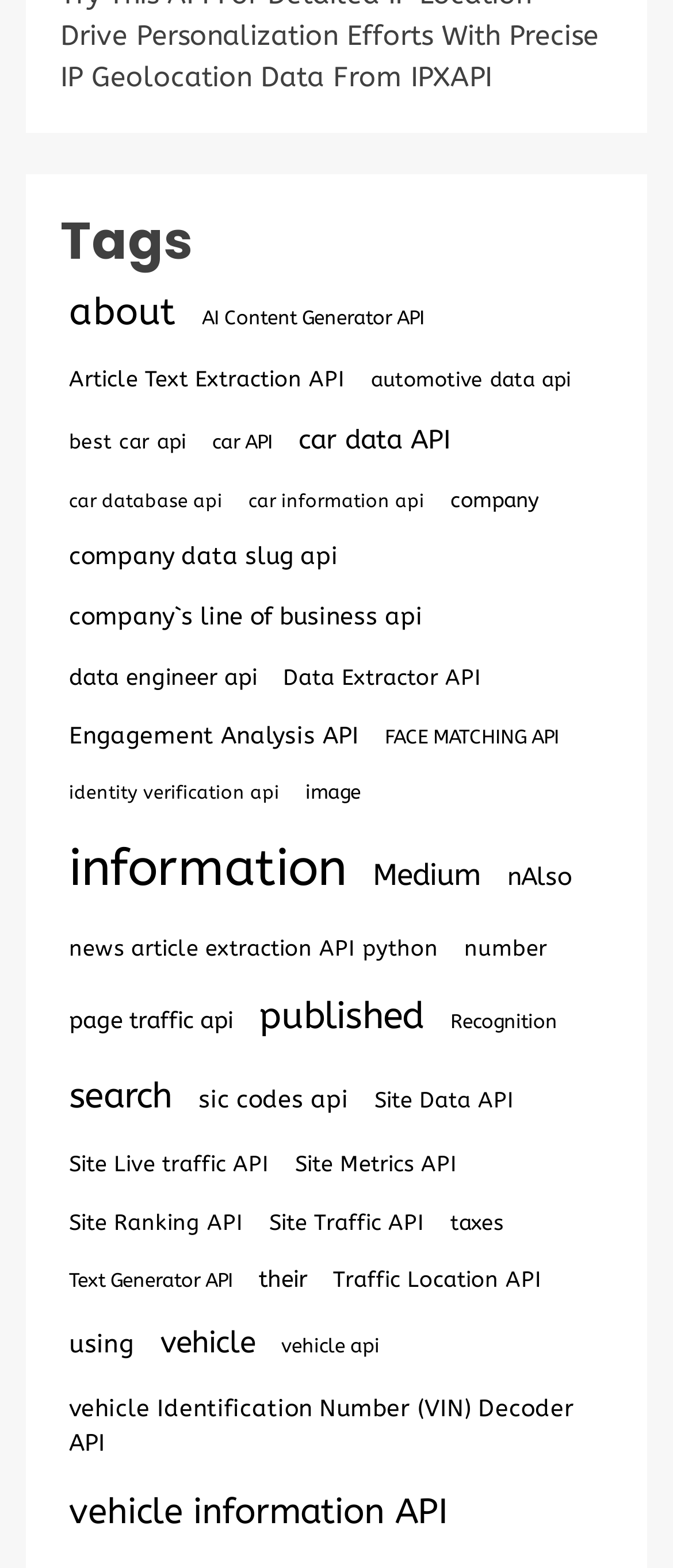Specify the bounding box coordinates of the area to click in order to follow the given instruction: "Learn about AI Content Generator API."

[0.287, 0.189, 0.644, 0.218]